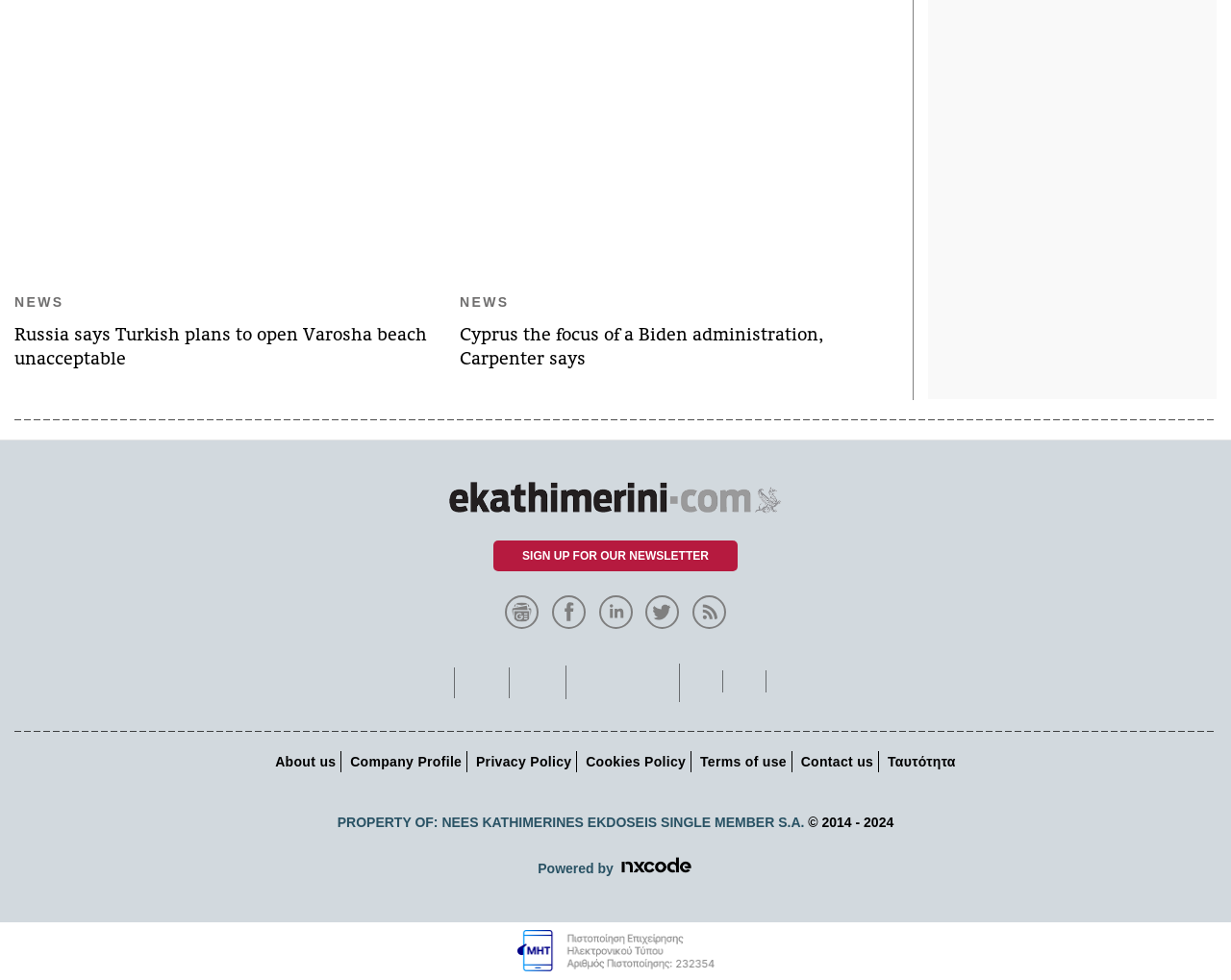Please identify the bounding box coordinates of the element on the webpage that should be clicked to follow this instruction: "Learn about the company profile". The bounding box coordinates should be given as four float numbers between 0 and 1, formatted as [left, top, right, bottom].

[0.281, 0.764, 0.379, 0.79]